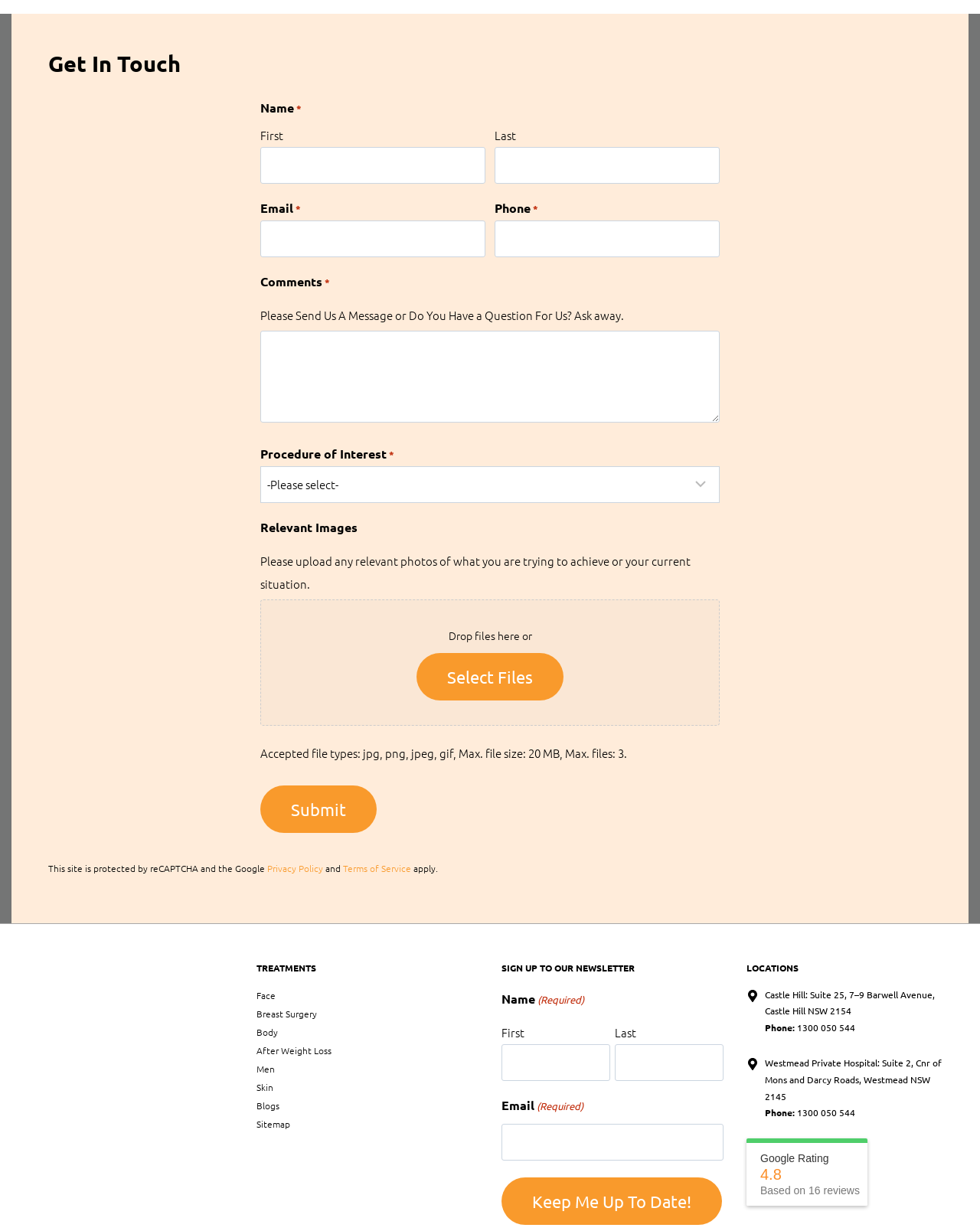What is the maximum file size for uploading images? Based on the screenshot, please respond with a single word or phrase.

20 MB